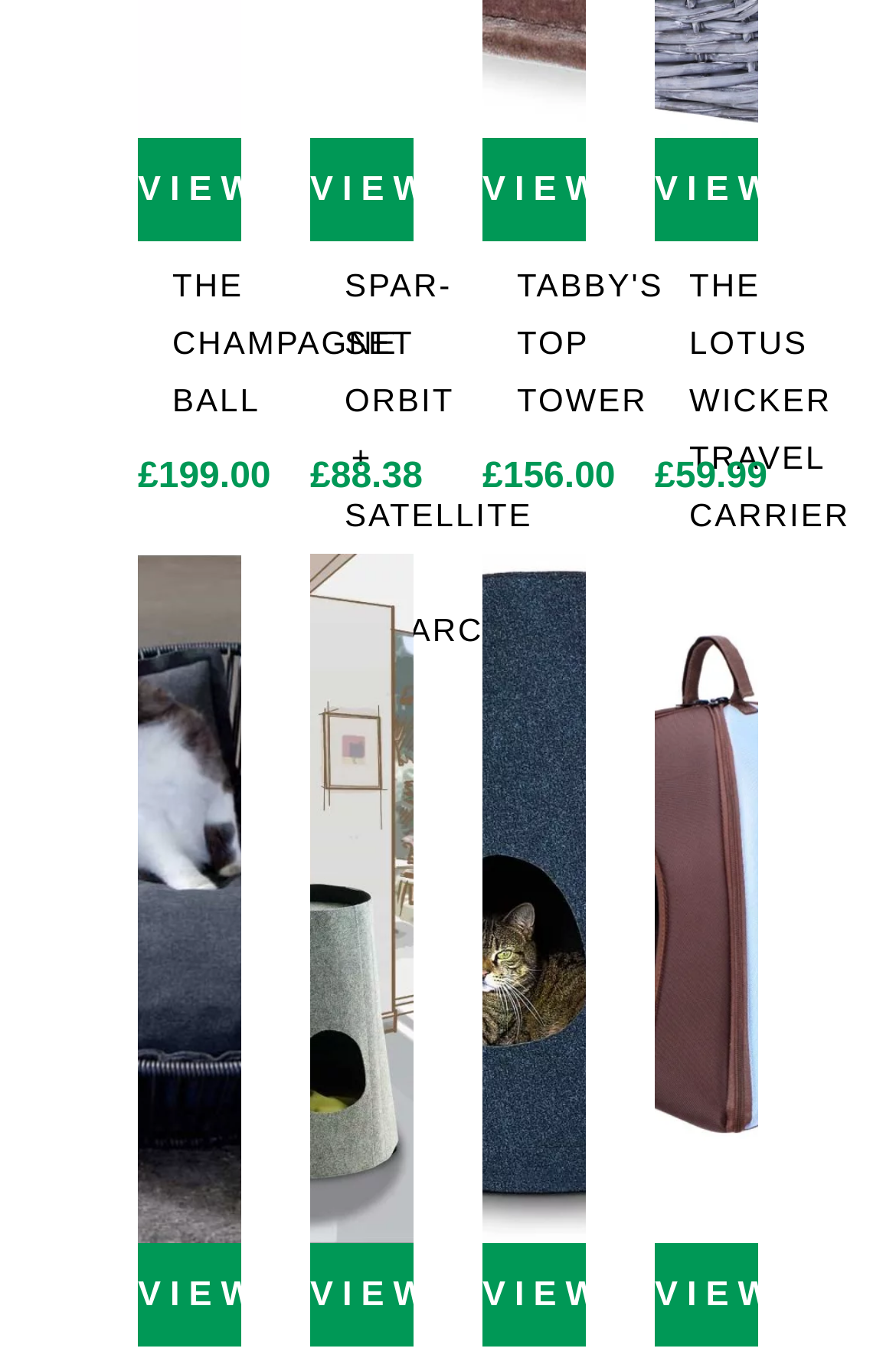Pinpoint the bounding box coordinates of the element you need to click to execute the following instruction: "Explore the Climbing category". The bounding box should be represented by four float numbers between 0 and 1, in the format [left, top, right, bottom].

None